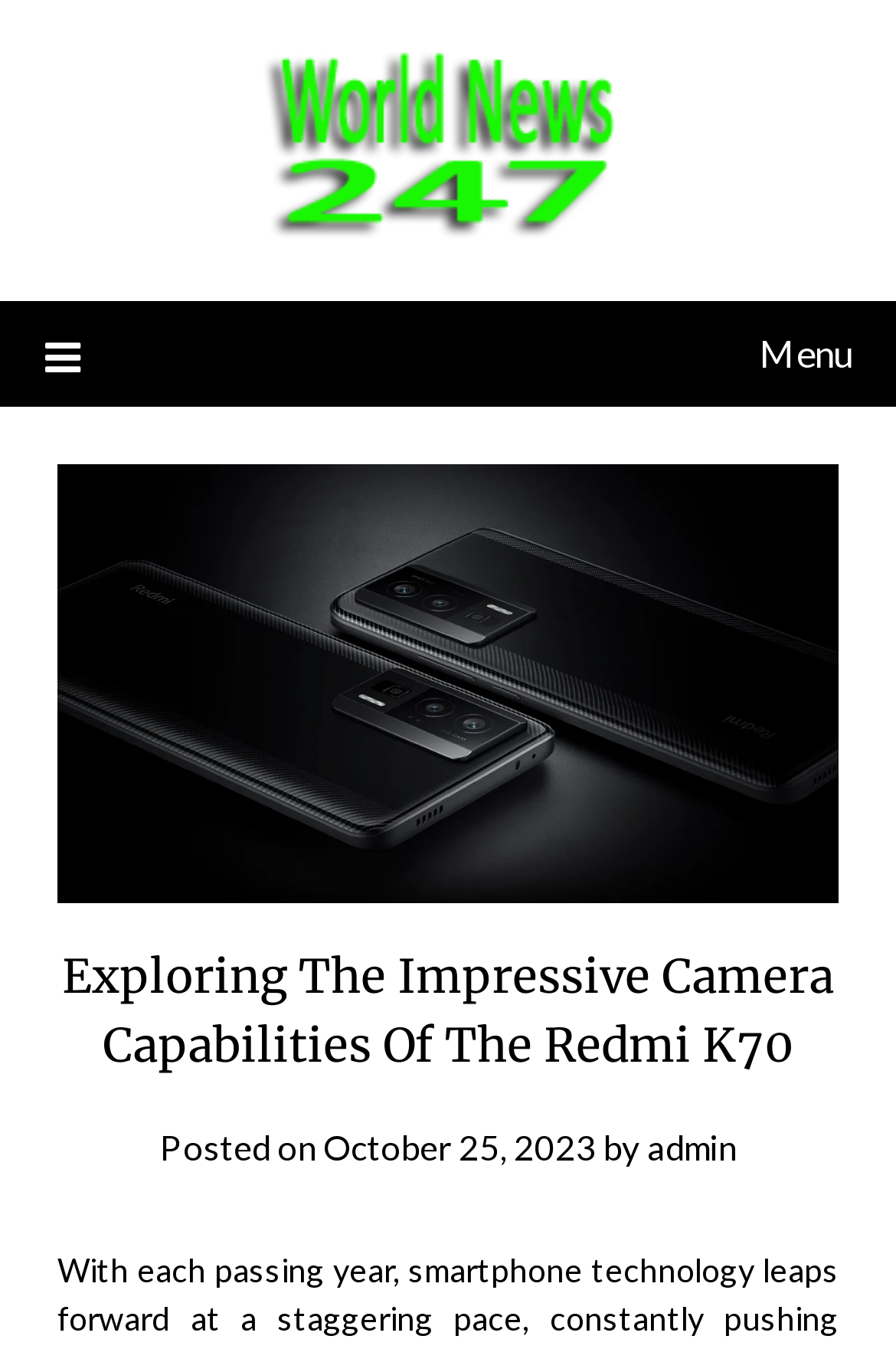Describe every aspect of the webpage comprehensively.

The webpage is focused on the Redmi K70, a highly anticipated smartphone. At the top left of the page, there is a web logo "K" which is also a link. To the right of the logo, there is a menu link with an icon, which is not expanded by default.

Below the menu link, there is a large image of the Redmi K70, taking up most of the width of the page. Above the image, there is a header section with a heading that reads "Exploring The Impressive Camera Capabilities Of The Redmi K70". This heading is positioned at the top of the image.

Below the heading, there is a section with text "Posted on" followed by a link to the date "October 25, 2023", which also contains a time element. To the right of the date, there is a text "by" followed by a link to the author "admin".

Overall, the page appears to be an article or blog post about the Redmi K70, specifically focusing on its camera capabilities.